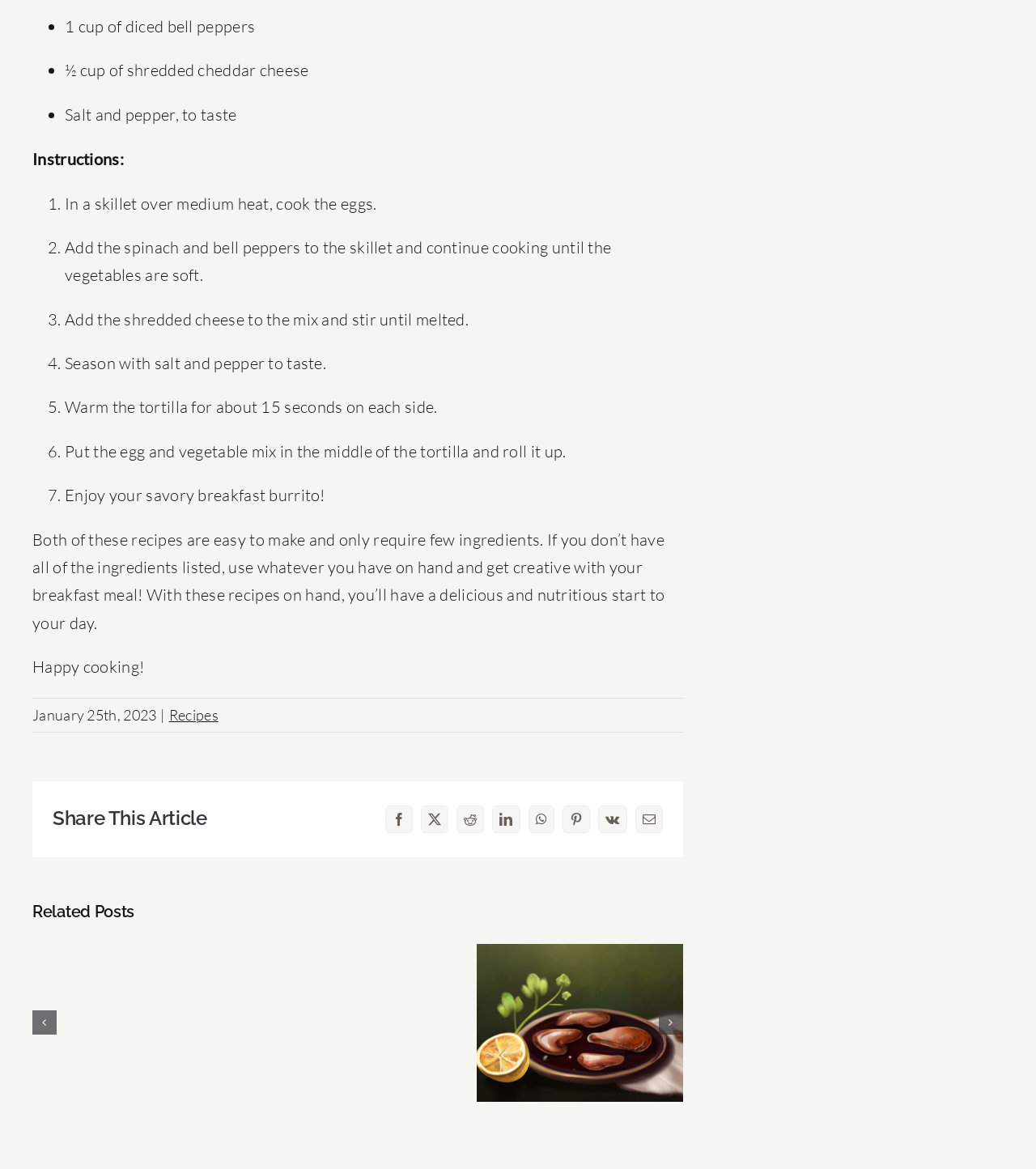Please determine the bounding box coordinates of the clickable area required to carry out the following instruction: "Click the 'Next slide' button". The coordinates must be four float numbers between 0 and 1, represented as [left, top, right, bottom].

[0.636, 0.864, 0.659, 0.885]